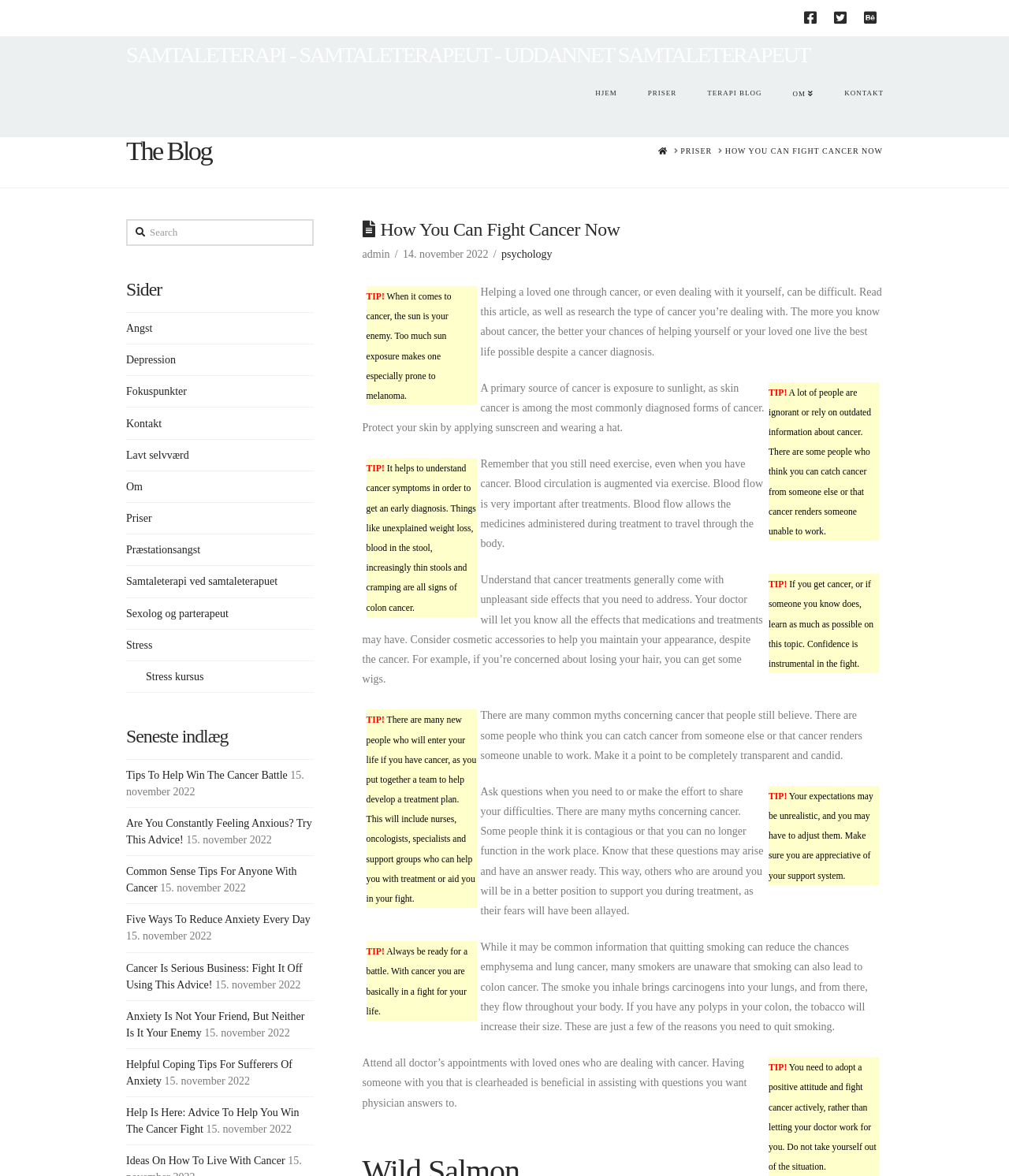What is the purpose of the search bar?
Based on the image, provide your answer in one word or phrase.

To search the website